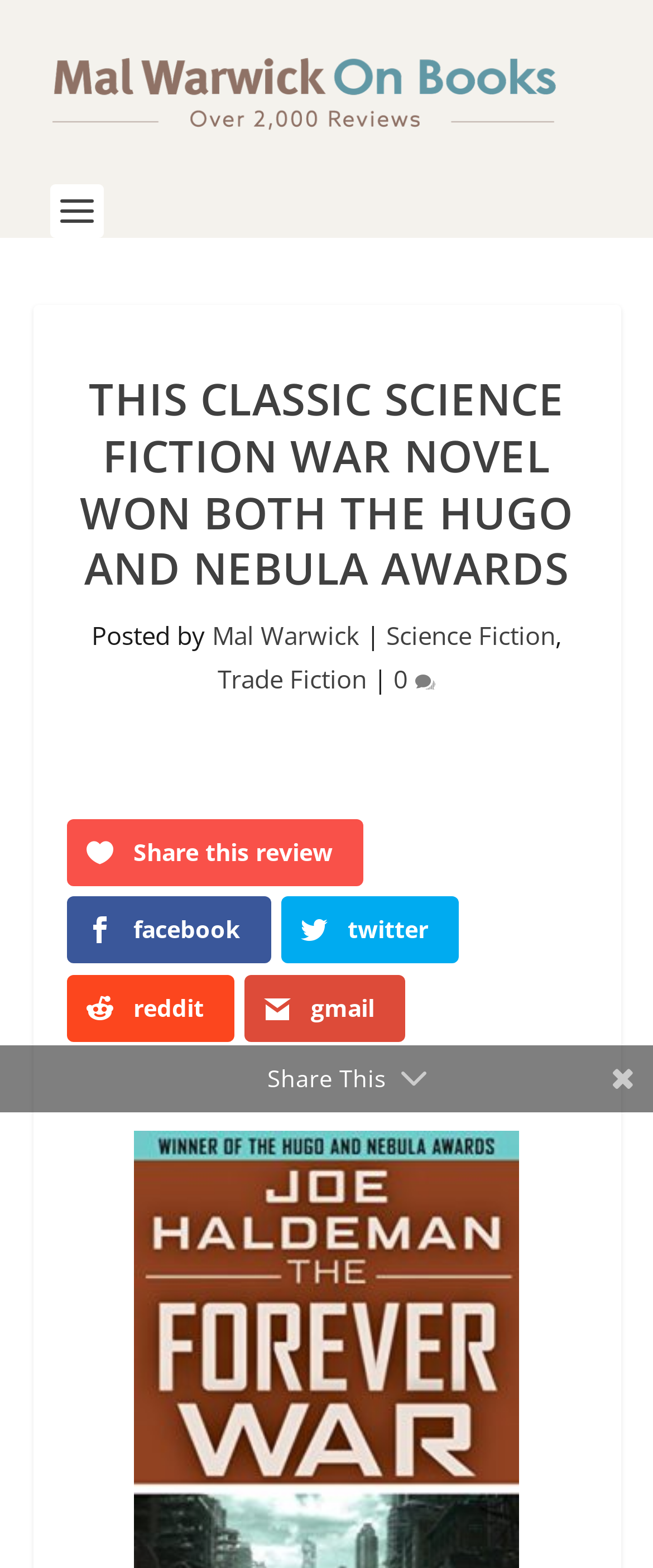What are the categories of the book being reviewed?
With the help of the image, please provide a detailed response to the question.

The categories of the book being reviewed are mentioned in the links 'Science Fiction' and 'Trade Fiction', which are located below the author's name. These categories are likely the genres or categories that the book belongs to.